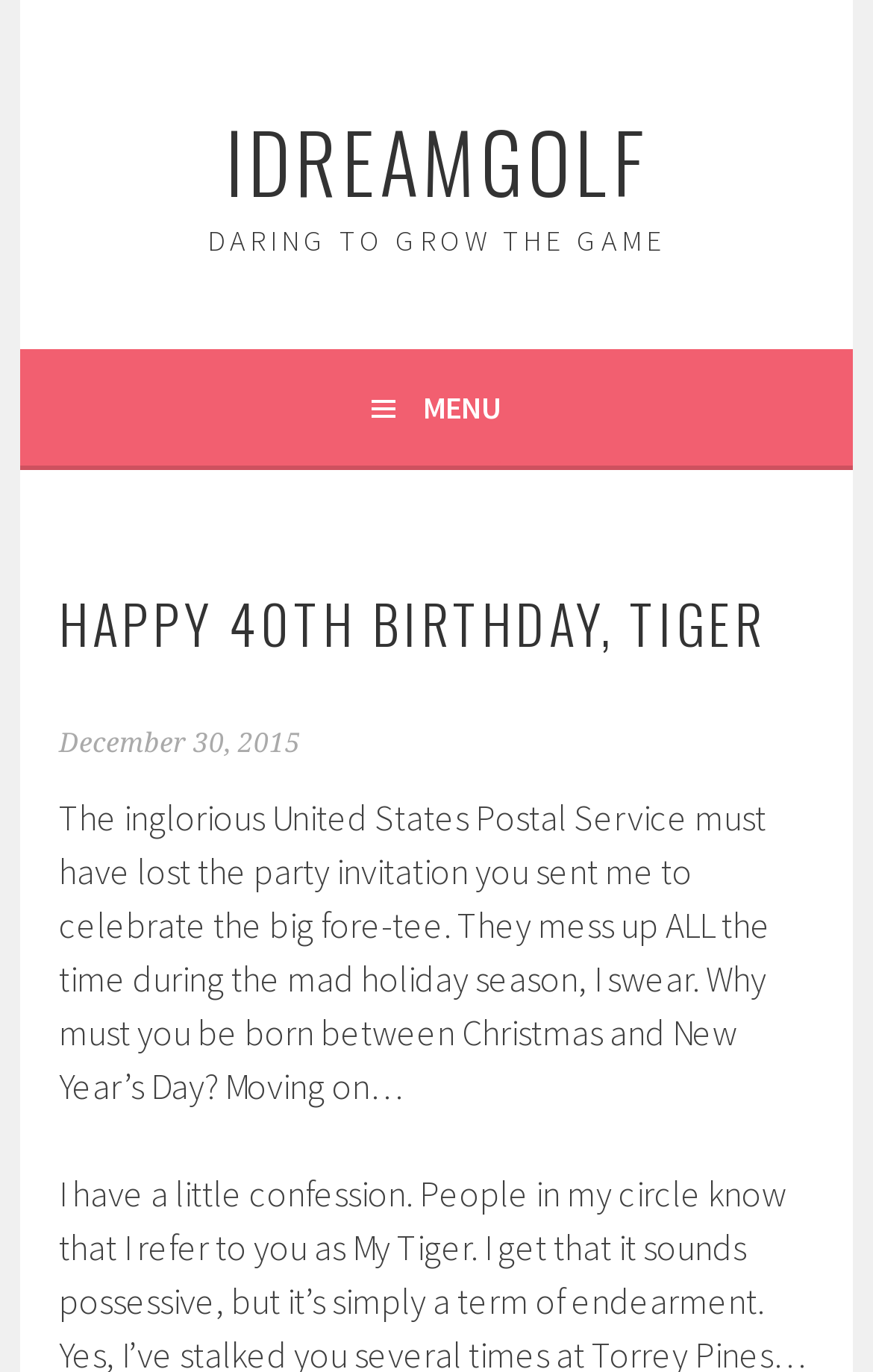Provide a brief response in the form of a single word or phrase:
Is there a menu button on the webpage?

Yes